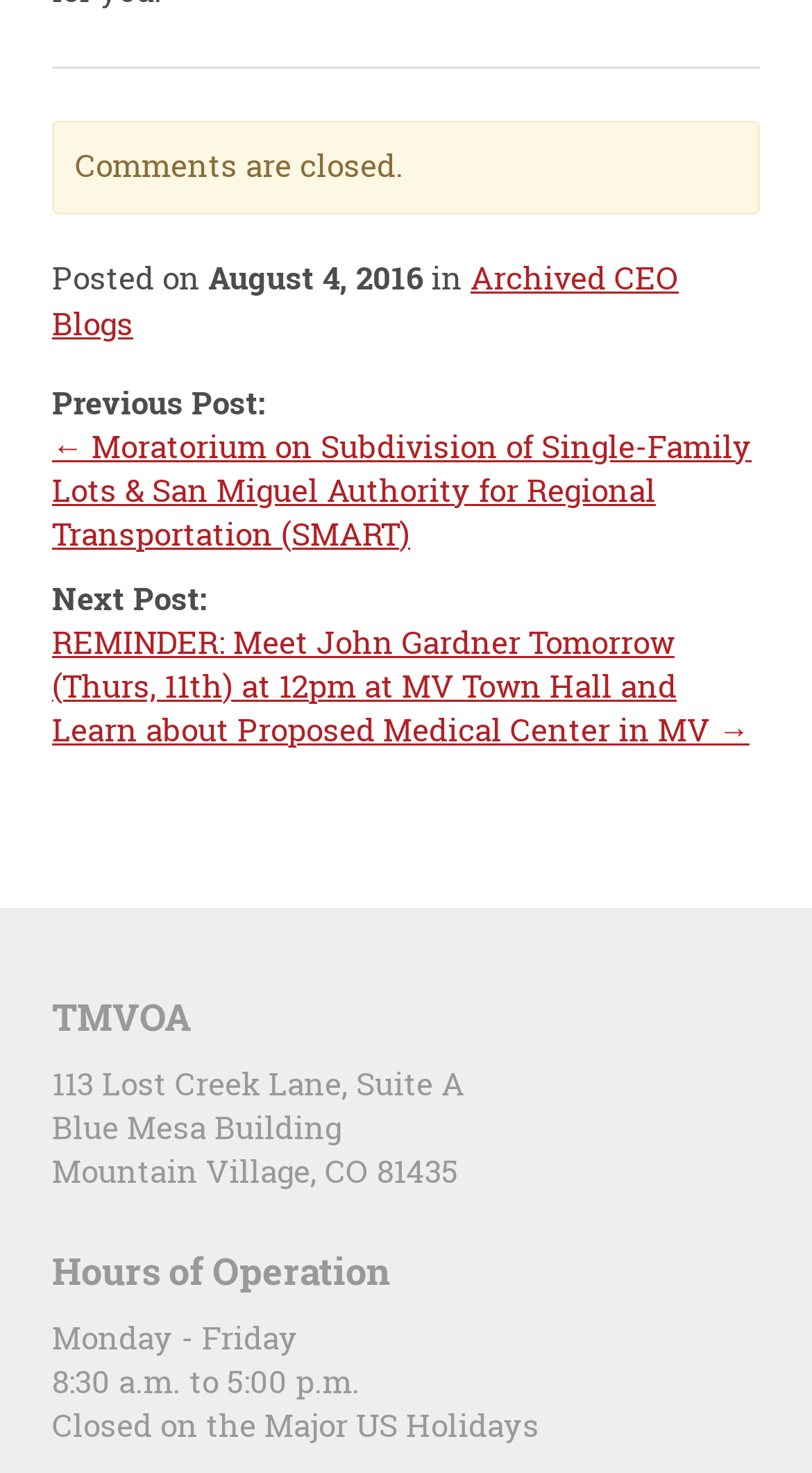Show the bounding box coordinates for the HTML element described as: "Archived CEO Blogs".

[0.064, 0.173, 0.836, 0.235]